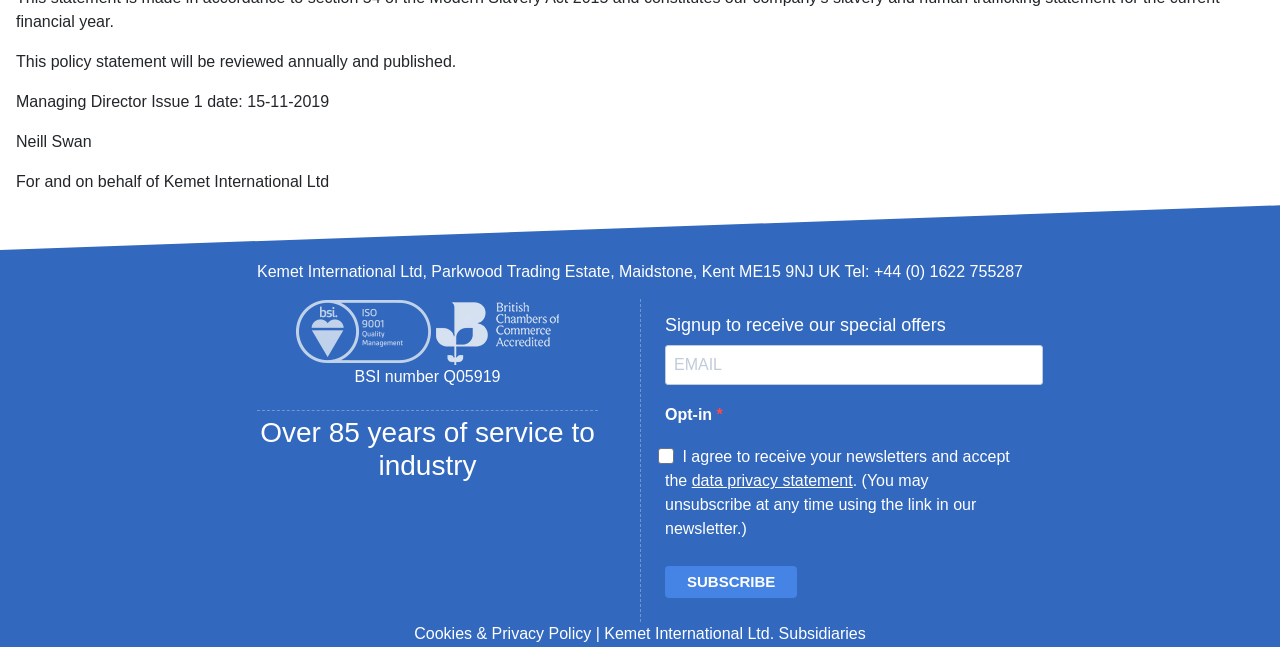Use the information in the screenshot to answer the question comprehensively: What is the company's ISO certification?

I found the company's ISO certification by looking at the link element that contains the text 'kemet ISO 9001' and the associated image element.